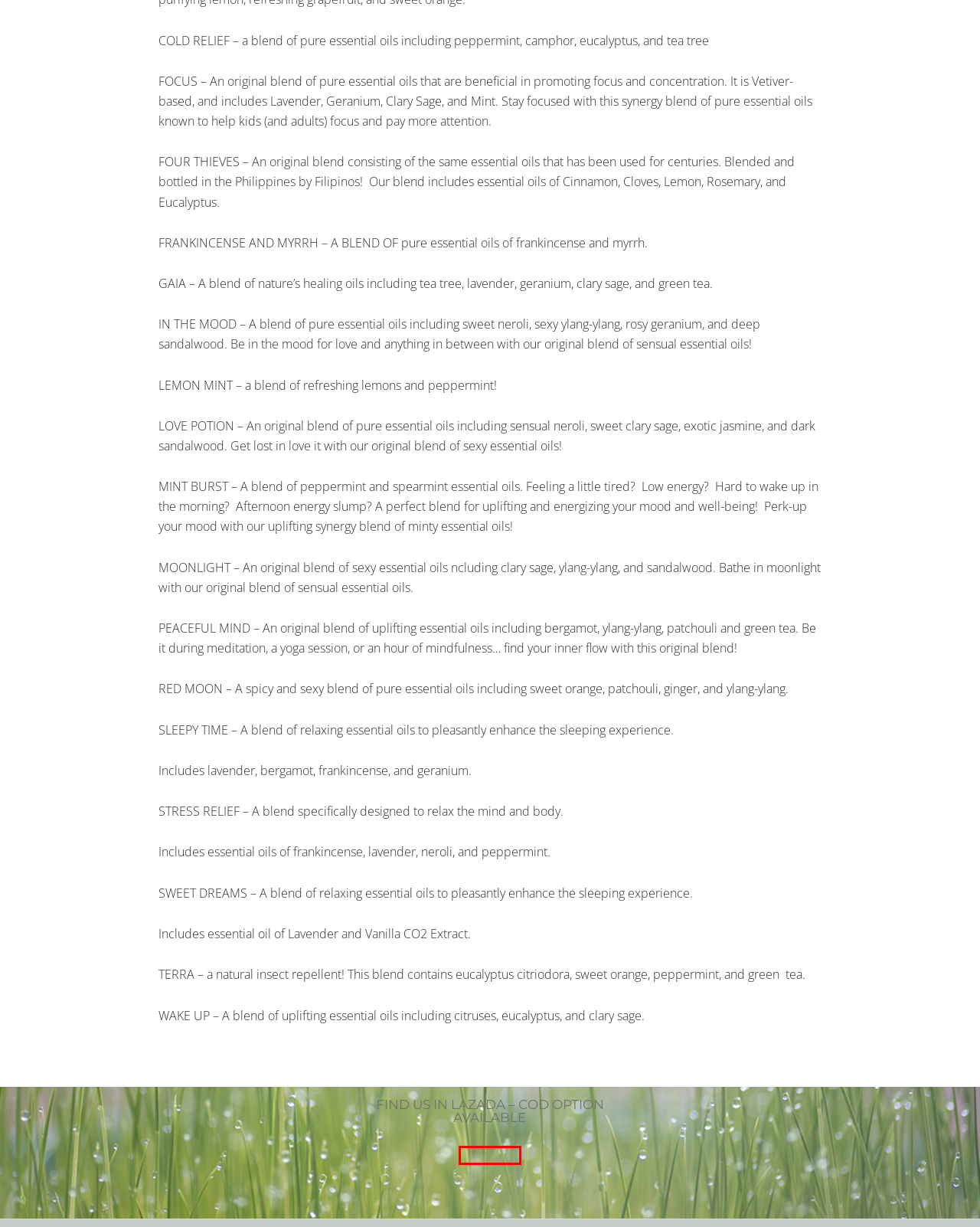You have a screenshot of a webpage with a red rectangle bounding box around an element. Identify the best matching webpage description for the new page that appears after clicking the element in the bounding box. The descriptions are:
A. Shop online with The Candleroom Co. now! Visit The Candleroom Co. on Lazada.
B. Our Story - Letter From Your Candle-Maker -The Candleroom Philippines
C. Contact Us | The Candleroom Co.
D. My Account | The Candleroom Co.
E. Shop Natural Aromatherapy Options at The Candleroom Philippines
F. Frequently asked Questions The Candleroom Philippines
G. Shopping Cart | The Candleroom Co.
H. The Candleroom Co. - Aromatherapy gift shop

A